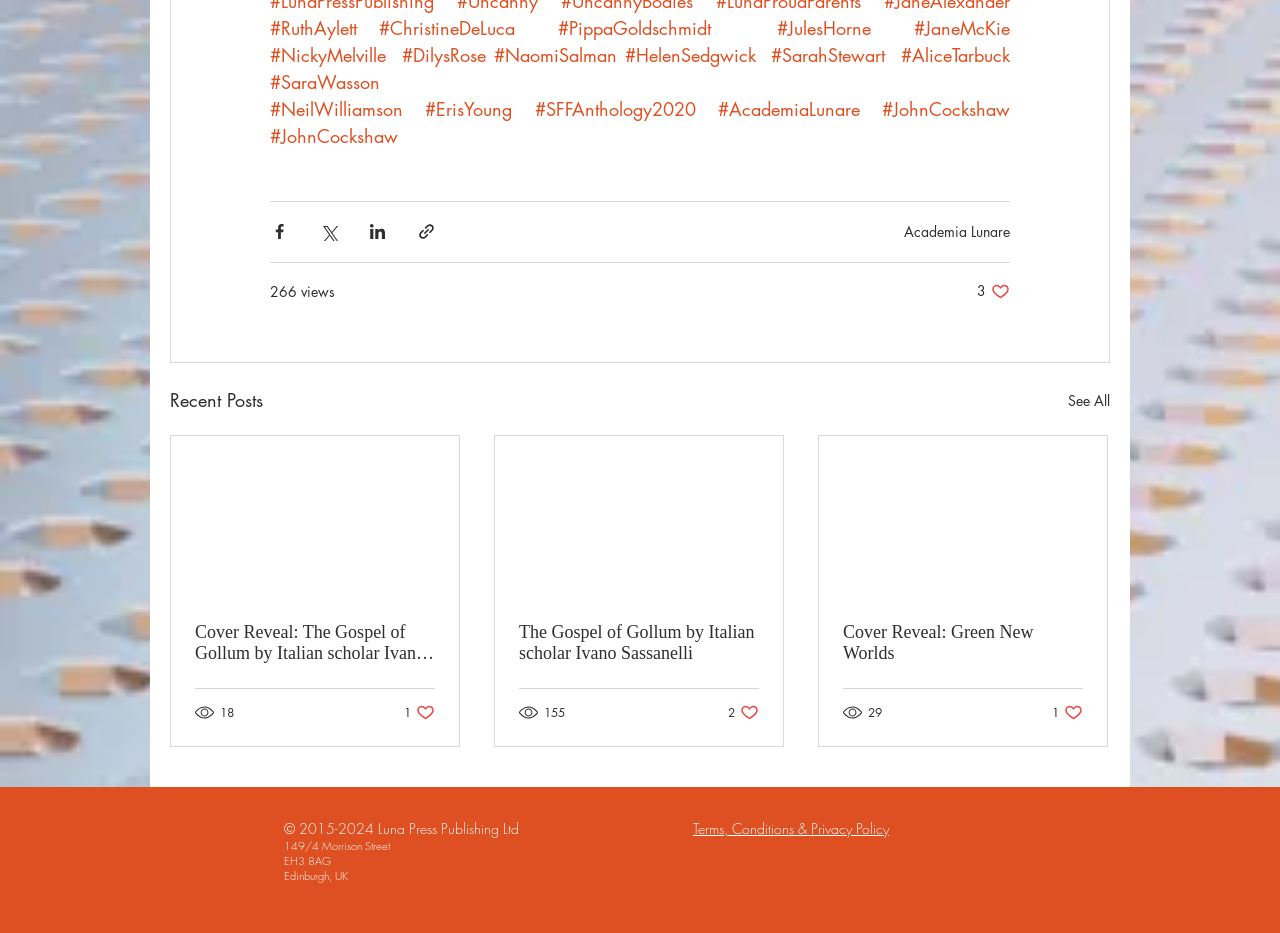Pinpoint the bounding box coordinates of the clickable area necessary to execute the following instruction: "Click on the link to Ruth Aylett's page". The coordinates should be given as four float numbers between 0 and 1, namely [left, top, right, bottom].

[0.211, 0.018, 0.279, 0.044]